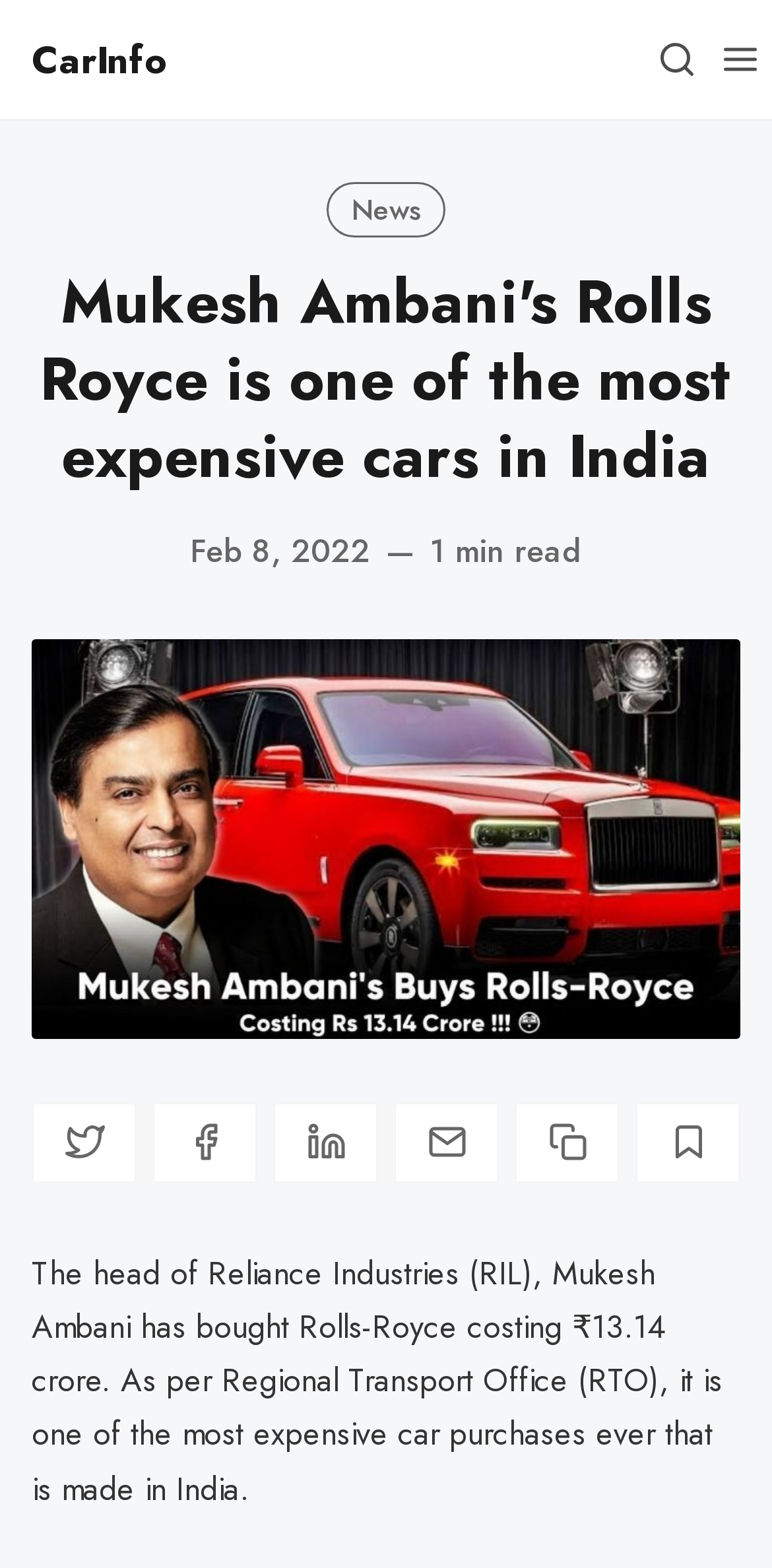From the element description parent_node: CarInfo aria-label="Search" title="Search", predict the bounding box coordinates of the UI element. The coordinates must be specified in the format (top-left x, top-left y, bottom-right x, bottom-right y) and should be within the 0 to 1 range.

[0.836, 0.018, 0.918, 0.058]